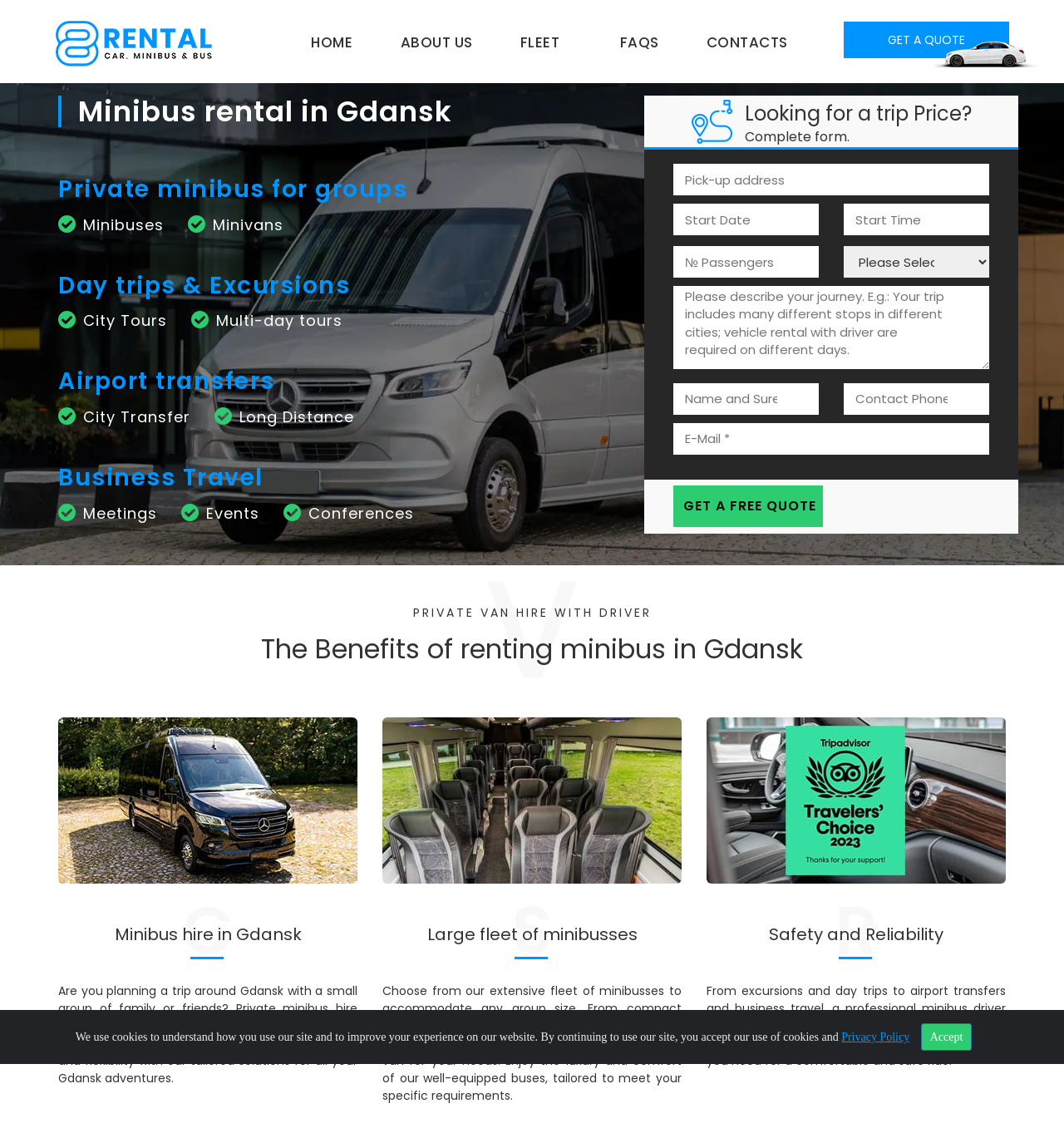Reply to the question with a single word or phrase:
What is the purpose of the 'GET A FREE QUOTE' button?

To get a trip price